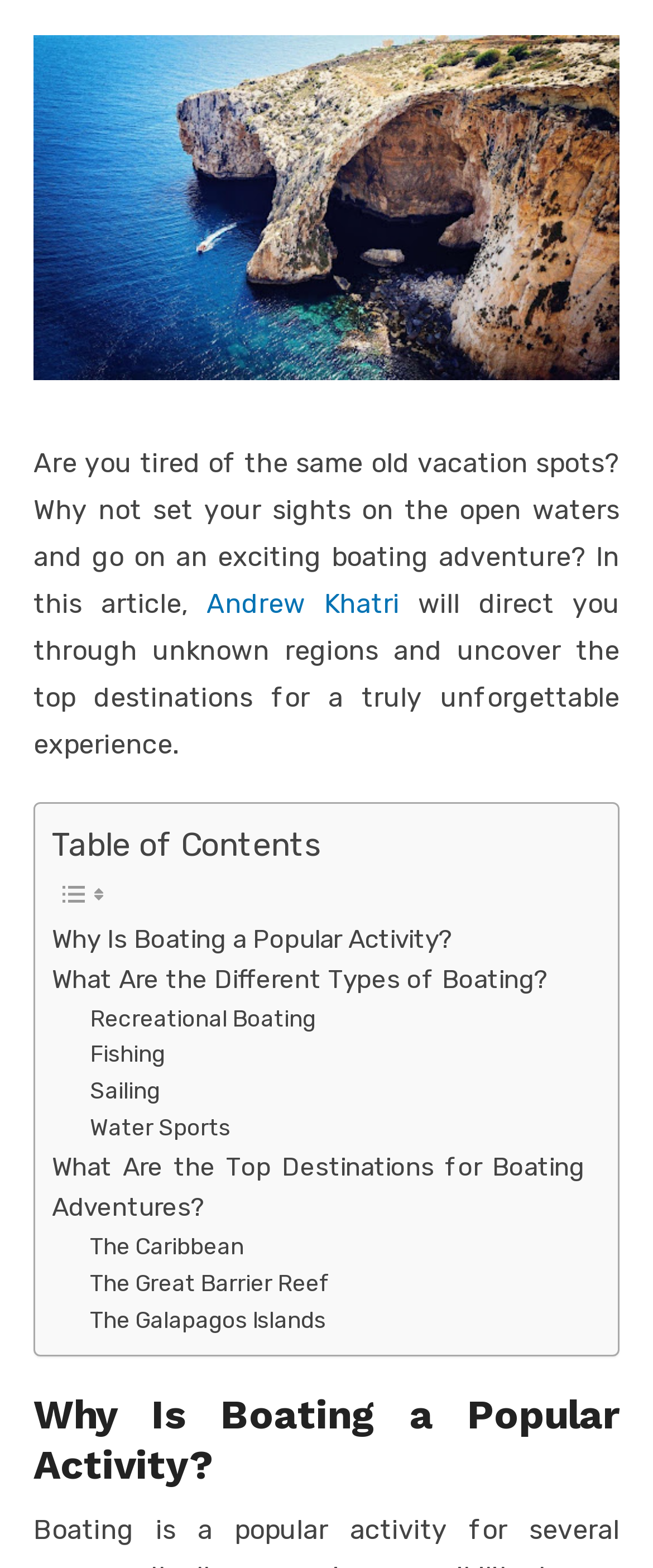Provide the bounding box coordinates of the HTML element described as: "Recreational Boating". The bounding box coordinates should be four float numbers between 0 and 1, i.e., [left, top, right, bottom].

[0.138, 0.638, 0.484, 0.662]